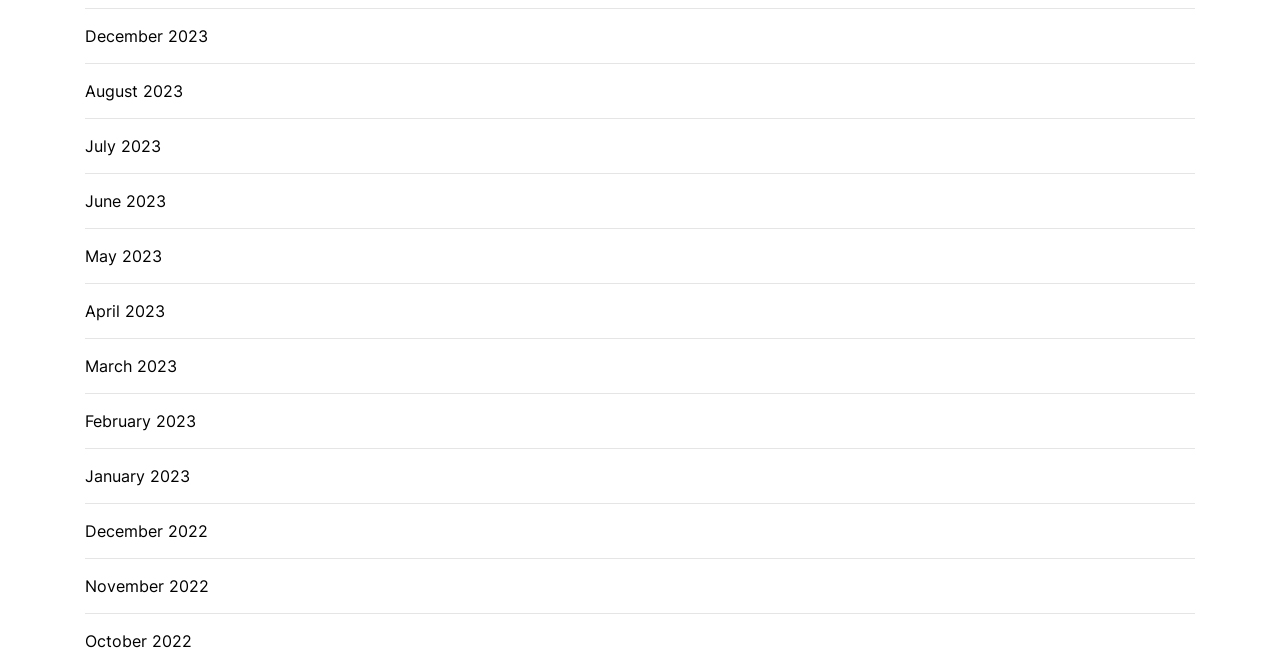Identify the bounding box coordinates of the region that needs to be clicked to carry out this instruction: "view January 2023". Provide these coordinates as four float numbers ranging from 0 to 1, i.e., [left, top, right, bottom].

[0.066, 0.709, 0.148, 0.746]